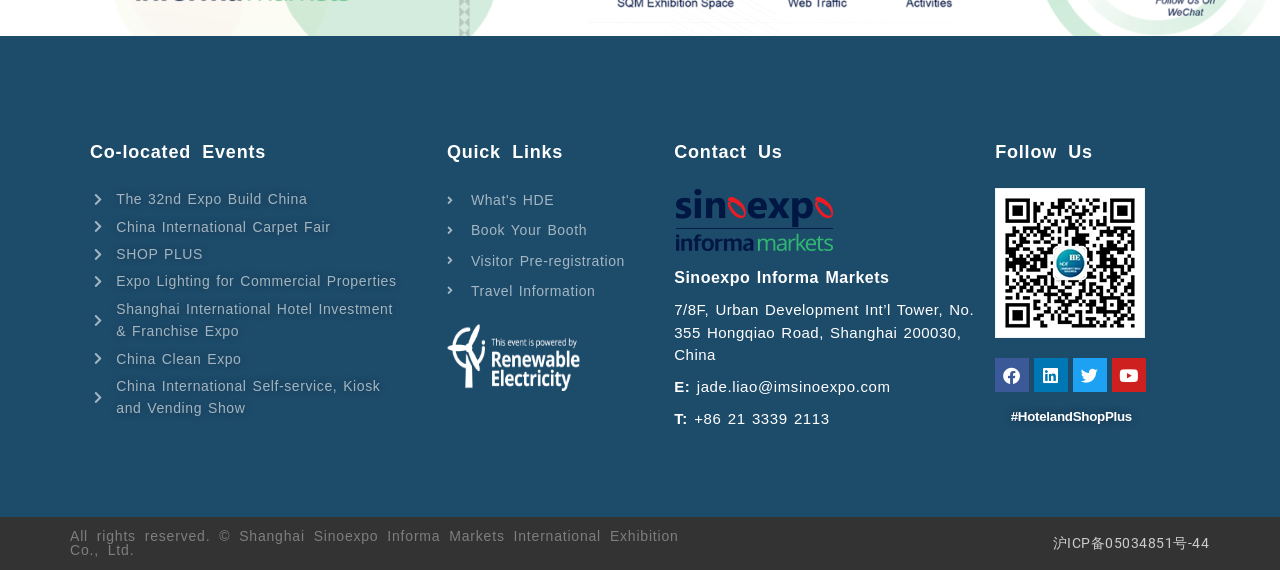Could you specify the bounding box coordinates for the clickable section to complete the following instruction: "Book Your Booth"?

[0.349, 0.383, 0.511, 0.427]